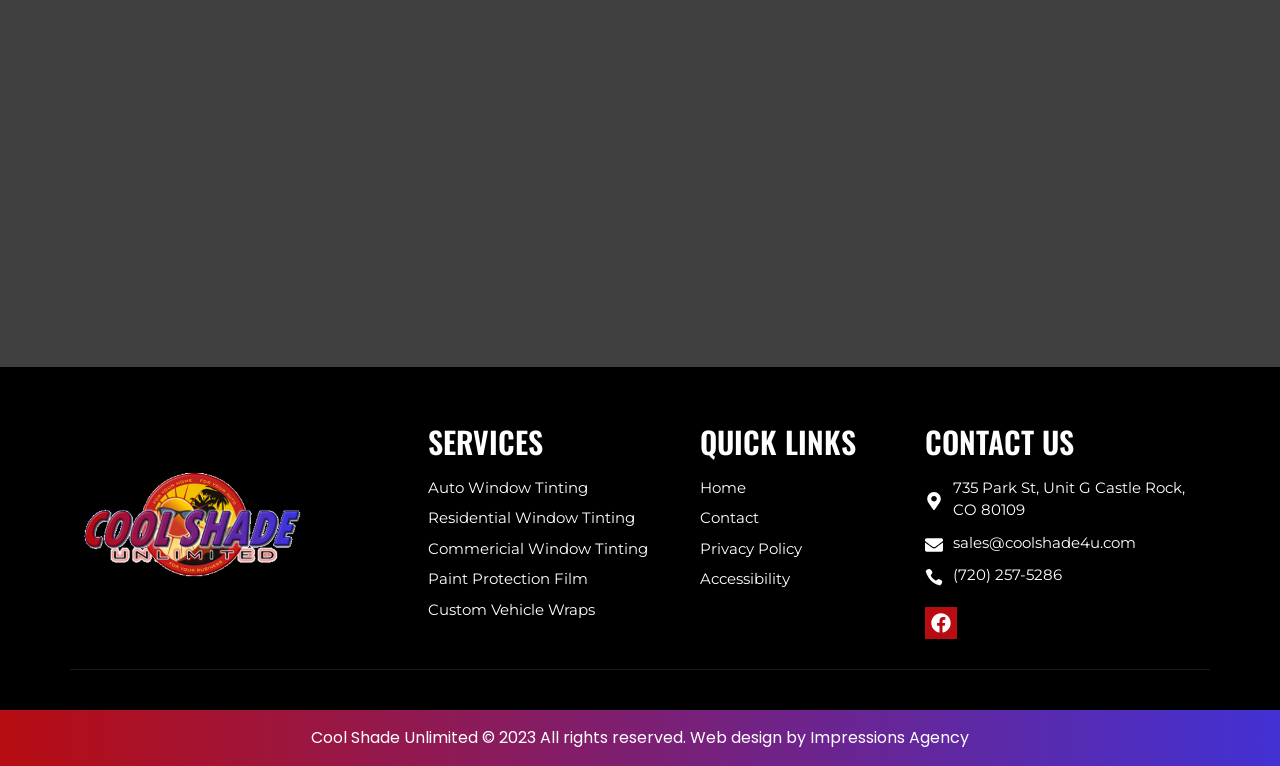Determine the bounding box coordinates for the area that needs to be clicked to fulfill this task: "View Contact information". The coordinates must be given as four float numbers between 0 and 1, i.e., [left, top, right, bottom].

[0.723, 0.623, 0.945, 0.681]